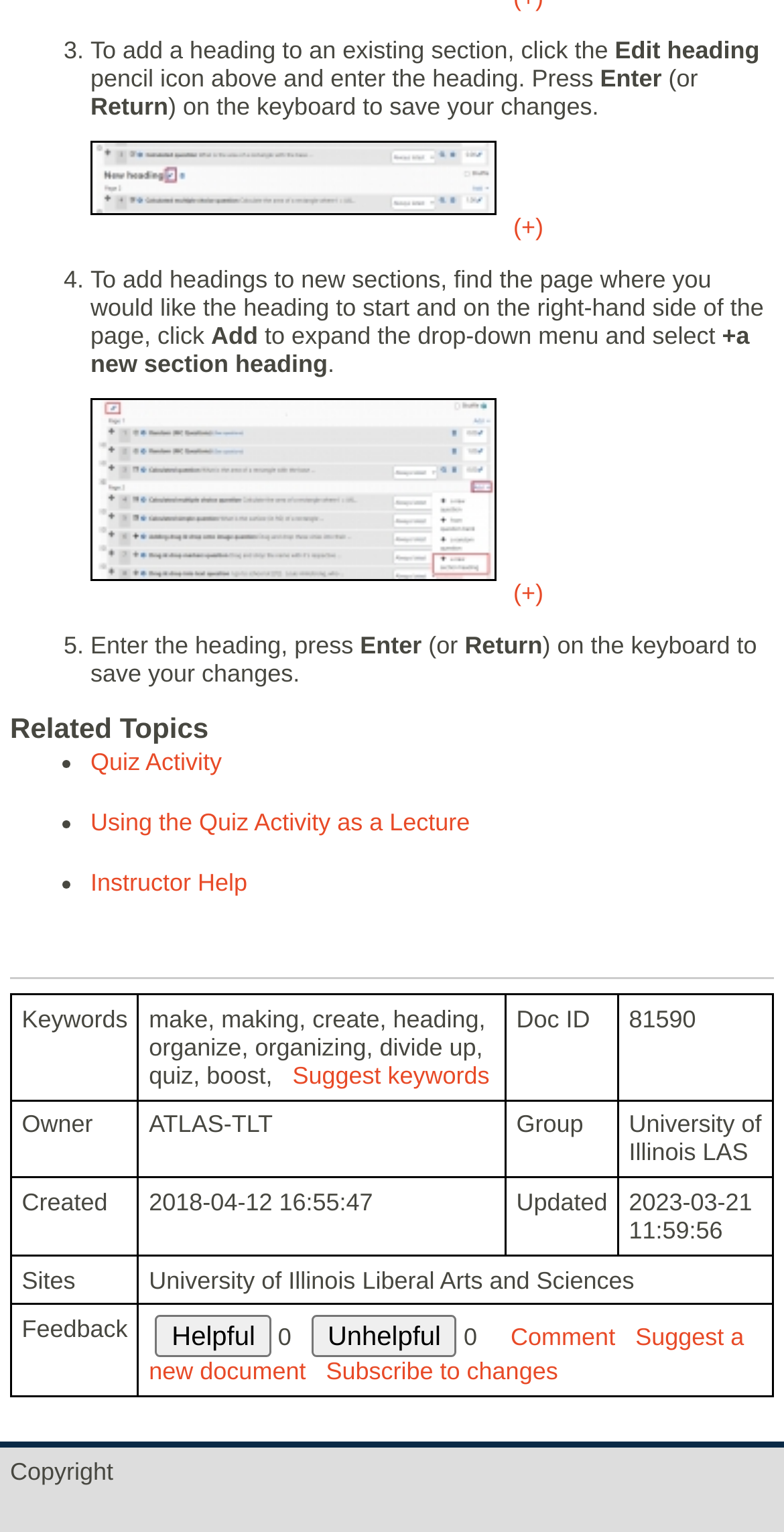Can you give a detailed response to the following question using the information from the image? What is the document ID of this page?

The document ID of this page is 81590, as shown in the table at the bottom of the page under the 'Doc ID' column.